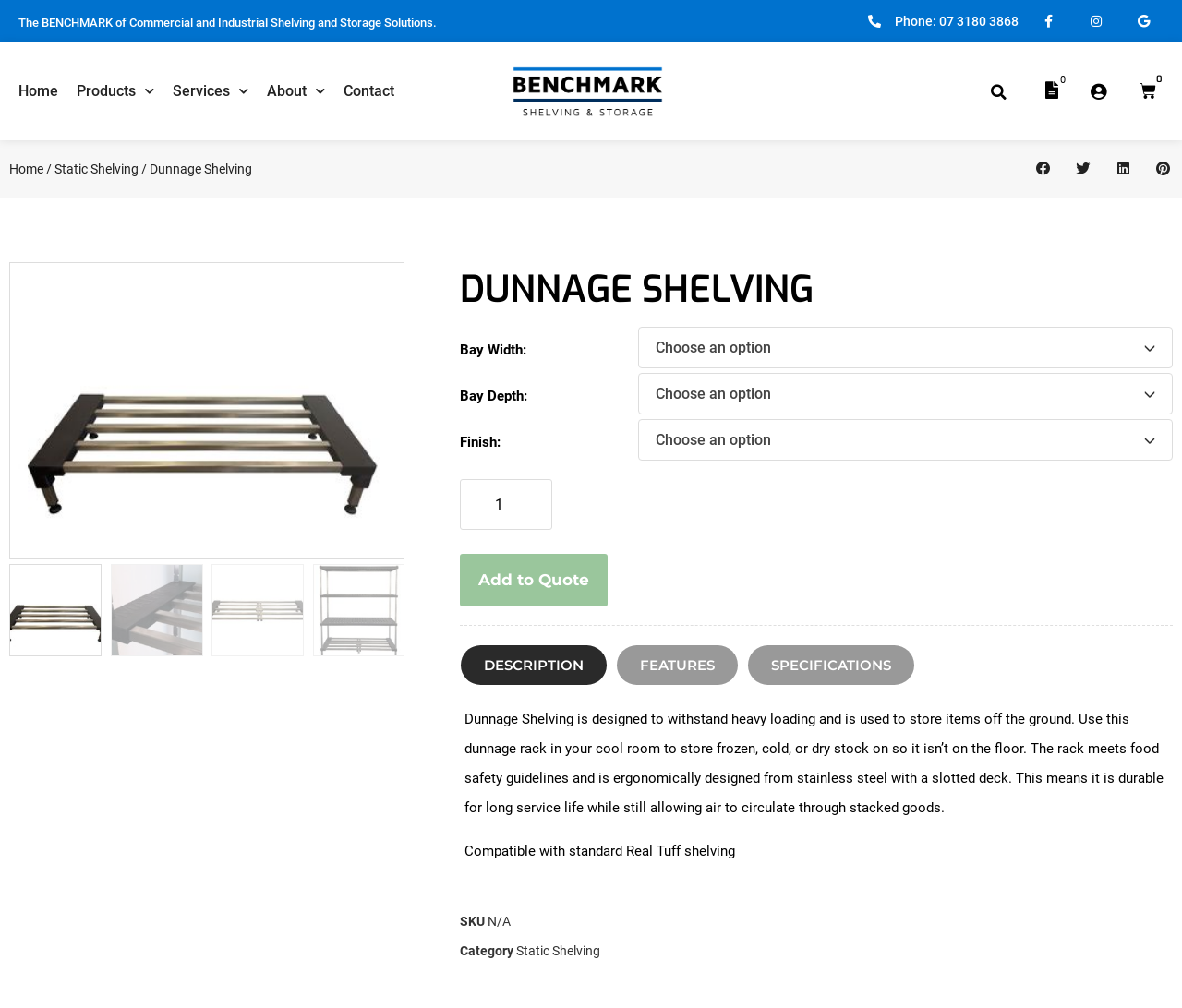What is the category of the Dunnage Shelving product?
Refer to the screenshot and answer in one word or phrase.

Static Shelving